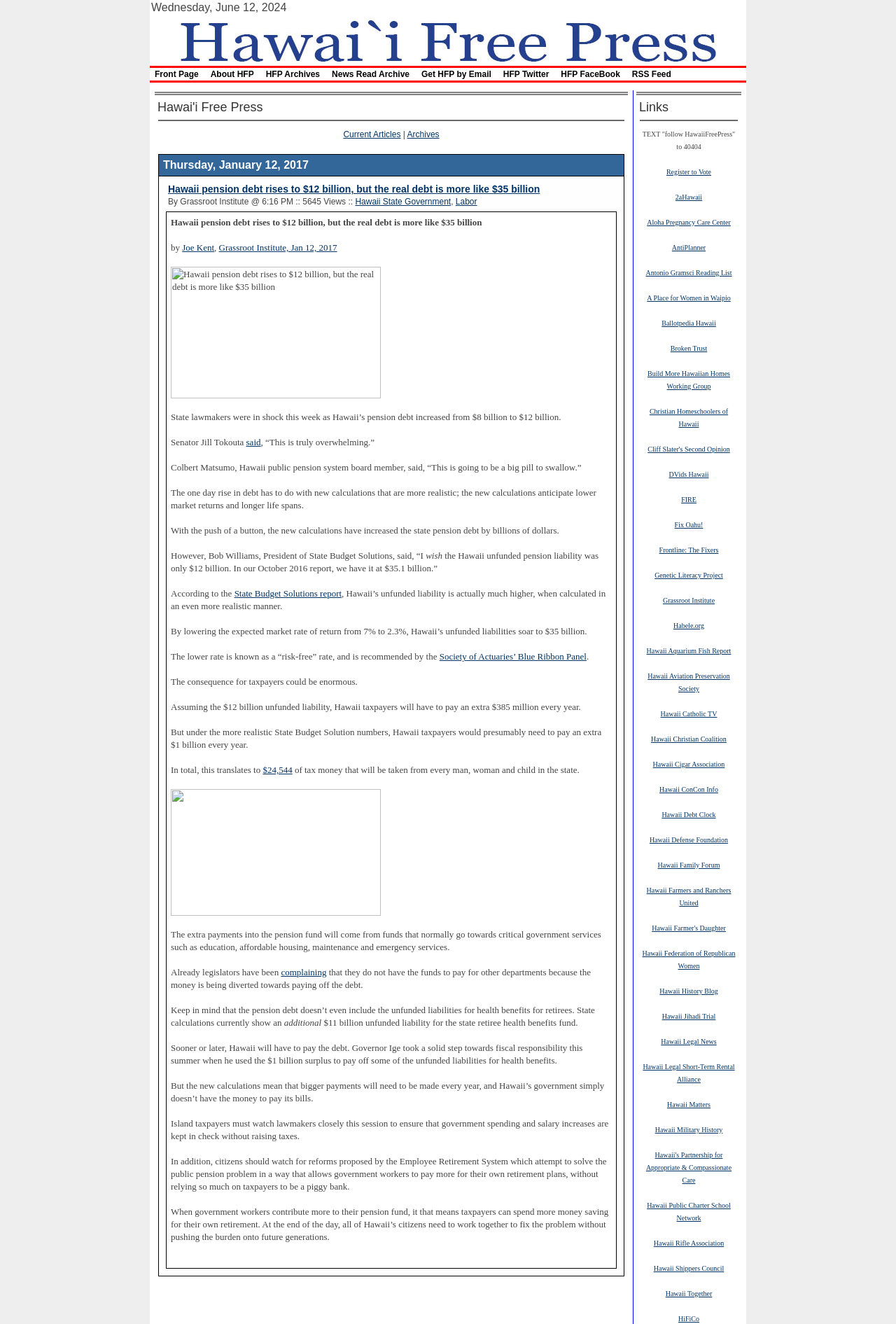Please provide the bounding box coordinates in the format (top-left x, top-left y, bottom-right x, bottom-right y). Remember, all values are floating point numbers between 0 and 1. What is the bounding box coordinate of the region described as: name="LNAME" placeholder="Smith"

None